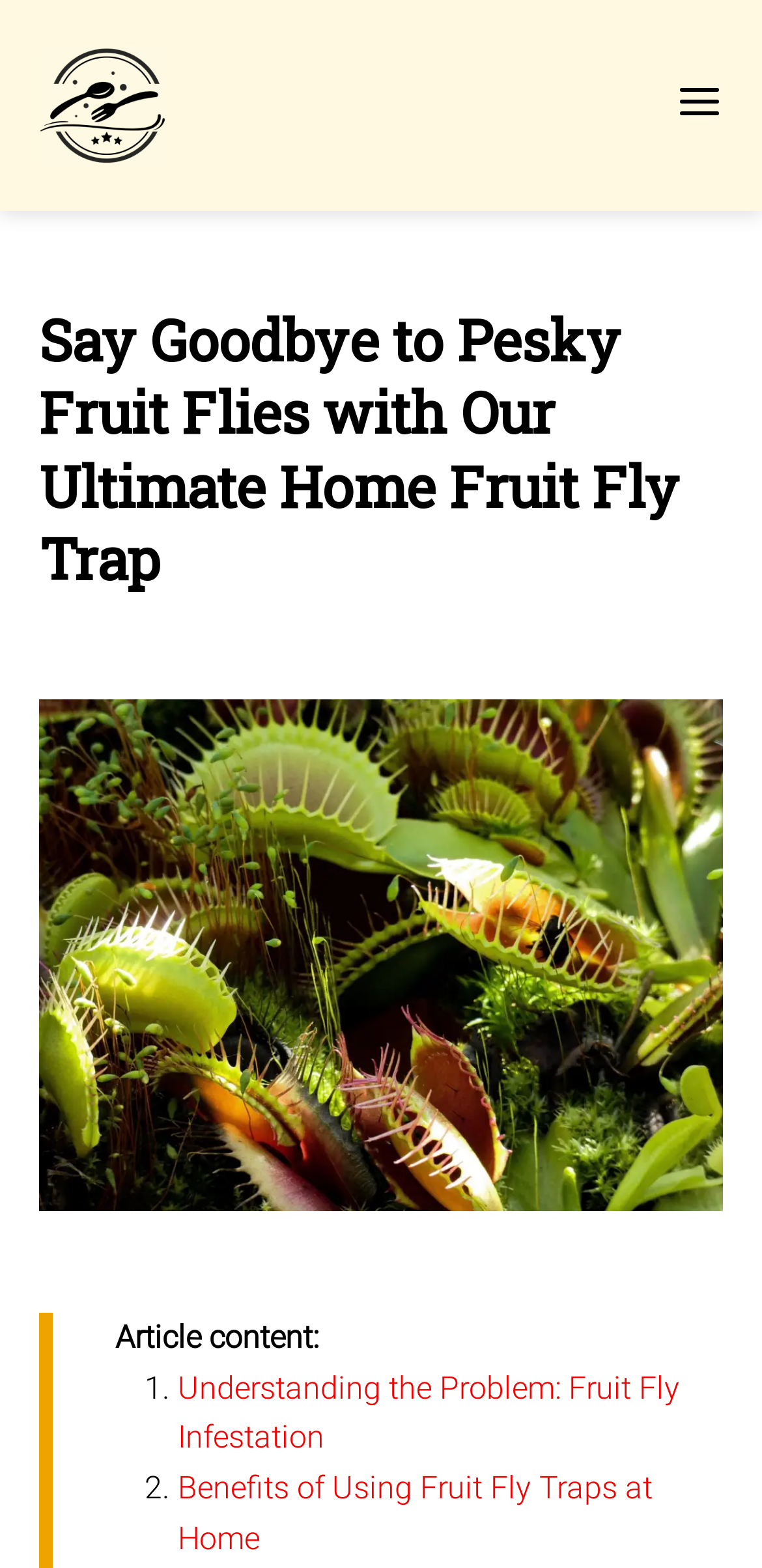Is there a button on the webpage?
Refer to the screenshot and answer in one word or phrase.

Yes